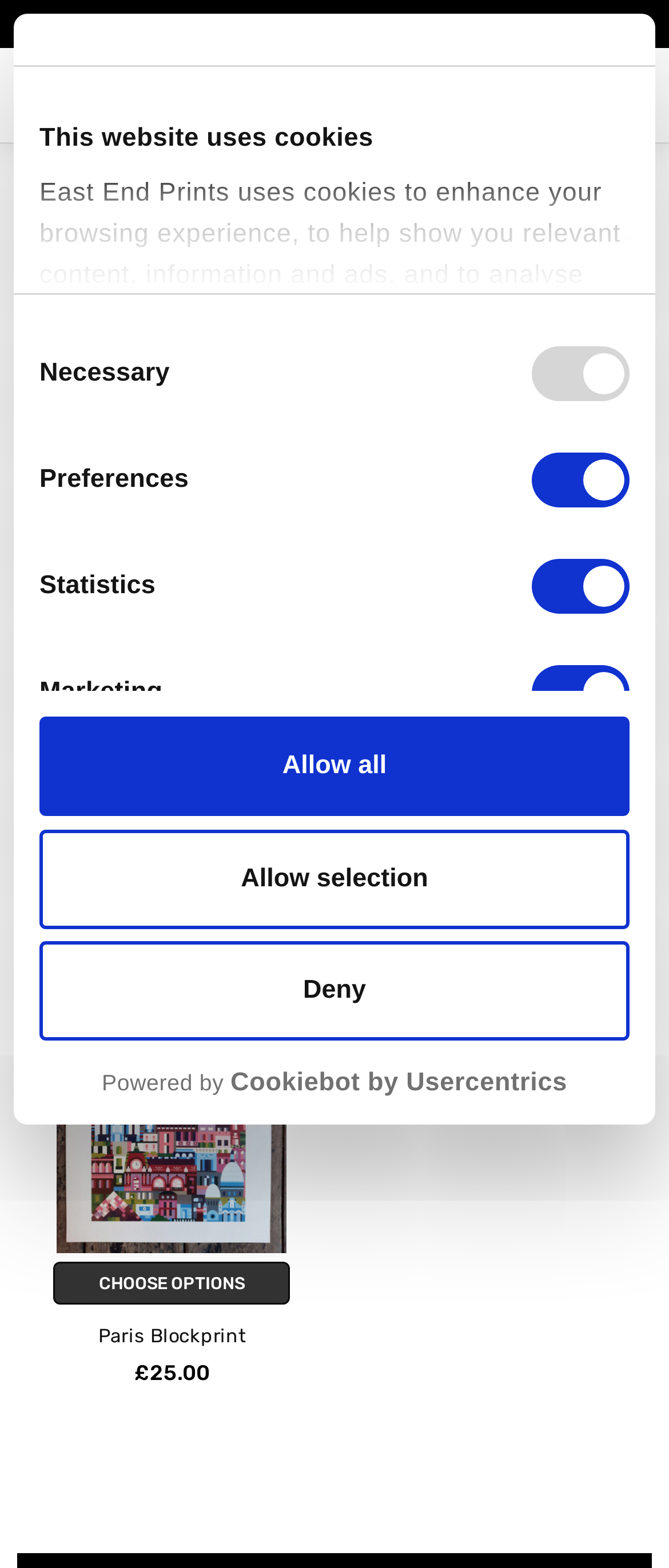For the element described, predict the bounding box coordinates as (top-left x, top-left y, bottom-right x, bottom-right y). All values should be between 0 and 1. Element description: Powered by Cookiebot by Usercentrics

[0.059, 0.68, 0.941, 0.701]